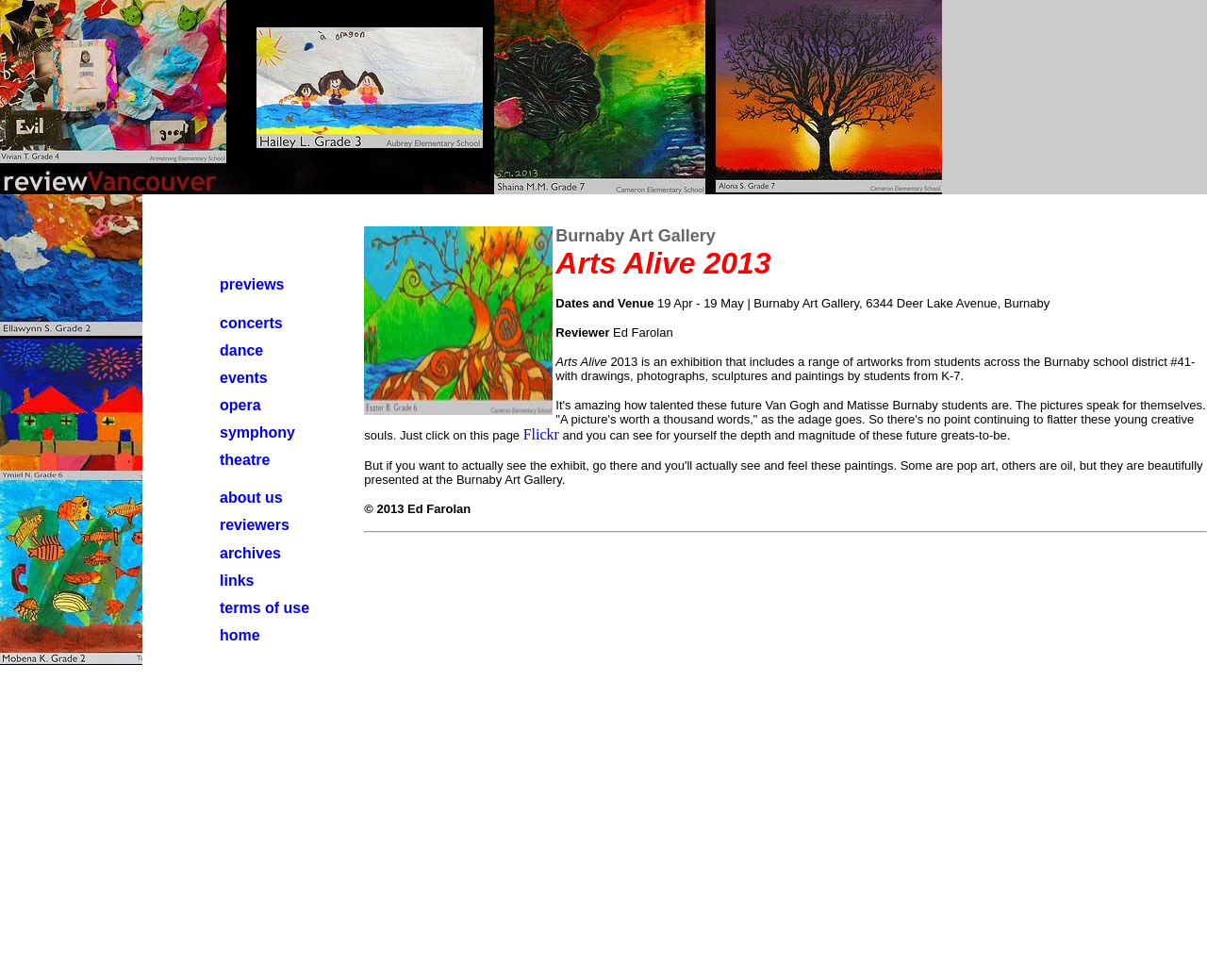Please find the bounding box coordinates of the element that you should click to achieve the following instruction: "click on previews". The coordinates should be presented as four float numbers between 0 and 1: [left, top, right, bottom].

[0.182, 0.282, 0.236, 0.298]